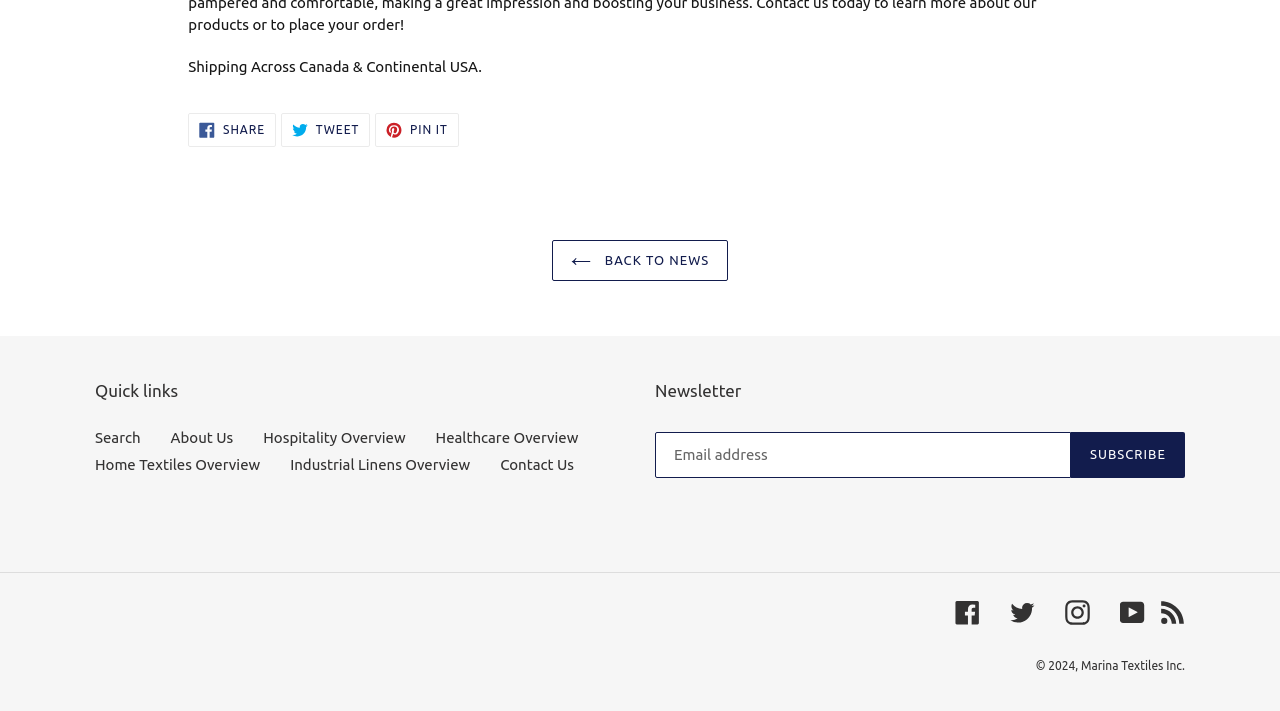Can you specify the bounding box coordinates of the area that needs to be clicked to fulfill the following instruction: "Search"?

[0.074, 0.603, 0.11, 0.627]